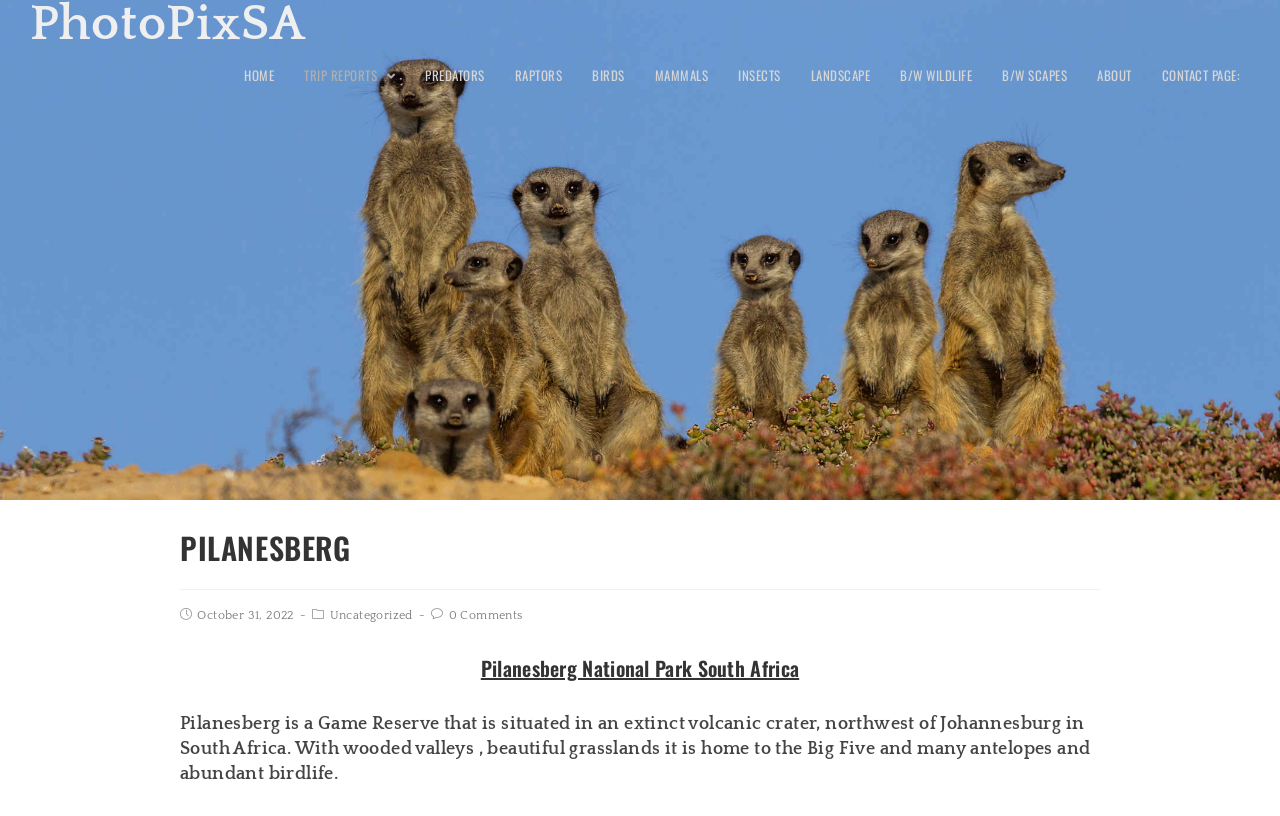What is the date mentioned on the webpage?
Please provide a single word or phrase as your answer based on the screenshot.

October 31, 2022